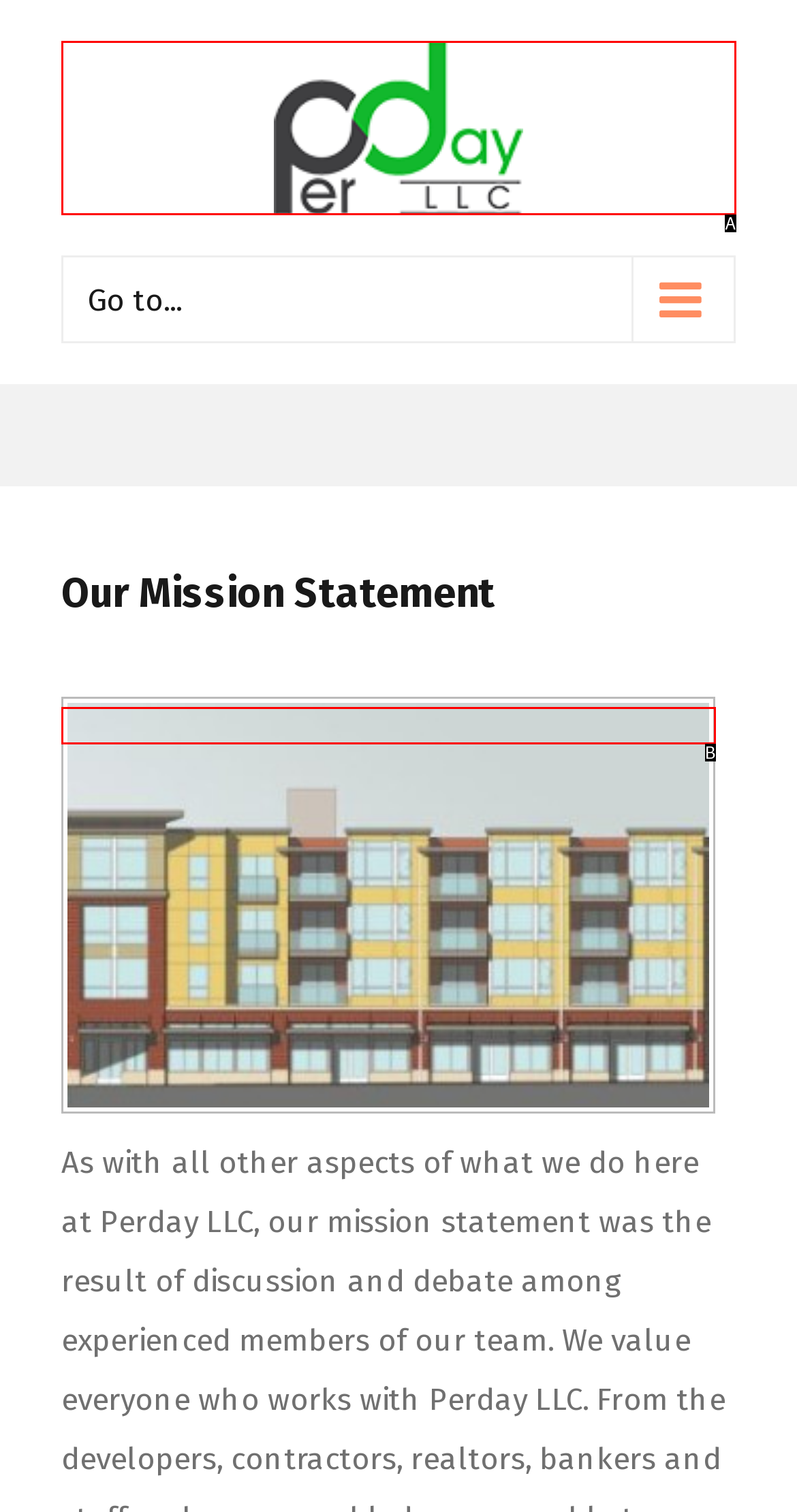Select the HTML element that matches the description: alt="PerDayLLC". Provide the letter of the chosen option as your answer.

A